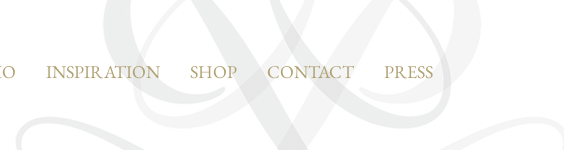Generate a detailed caption that describes the image.

The image features a stylish navigation bar from the website "Paula Chamblin Interiors." The design showcases a minimalistic aesthetic with a soft white background, elevating the appearance of the text. Each menu item is elegantly rendered in a sophisticated serif font, featuring links to key sections: "HOME," "INSPIRATION," "SHOP," "CONTACT," and "PRESS." The use of gold-colored text adds a touch of luxury, reflecting the brand's focus on high-end interior design and thoughtful craftsmanship. This navigation area serves as an essential interface for visitors, allowing them to easily explore the various offerings of Paula Chamblin's design services.